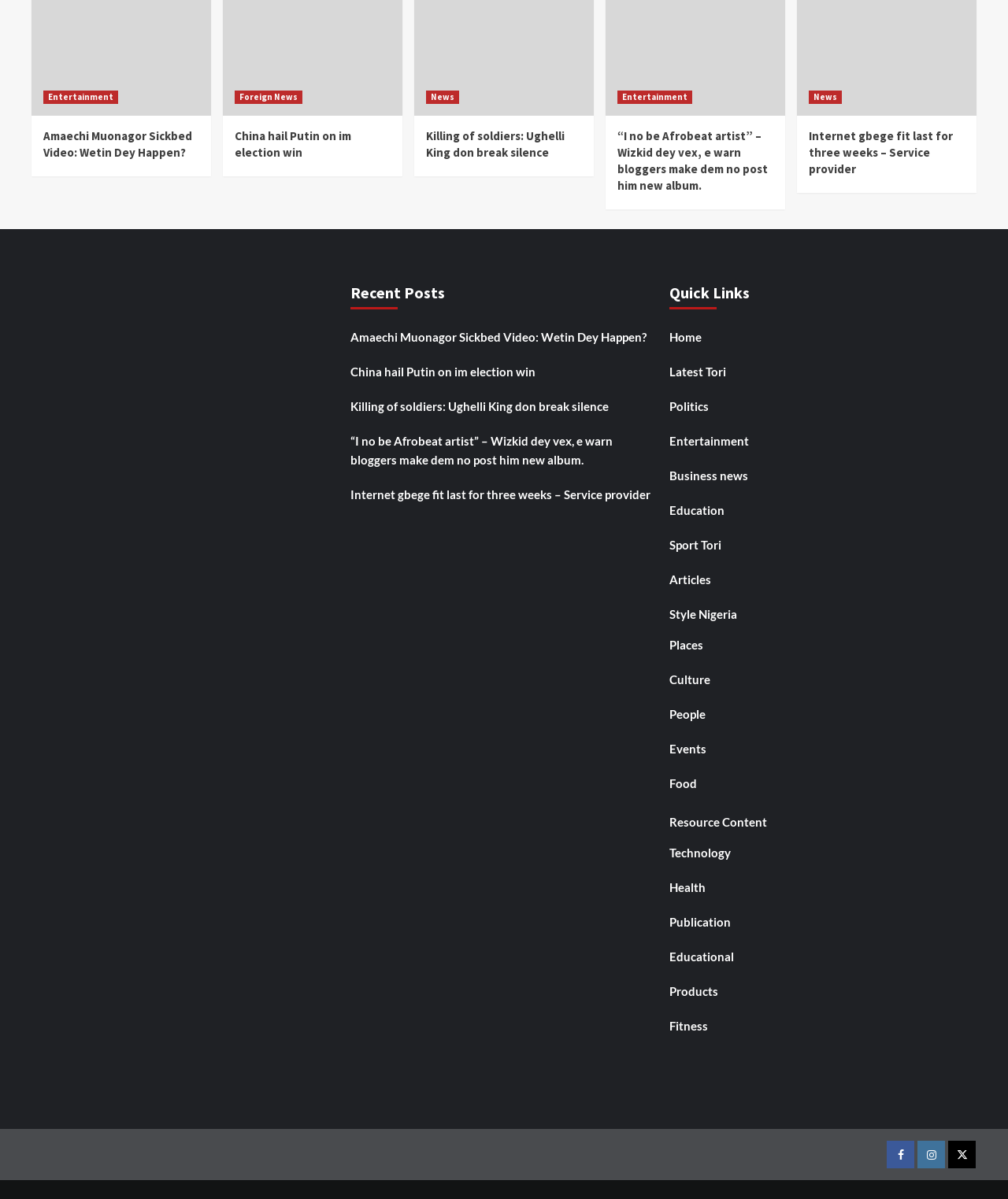Locate the bounding box of the UI element with the following description: "Foreign News".

[0.233, 0.076, 0.3, 0.087]